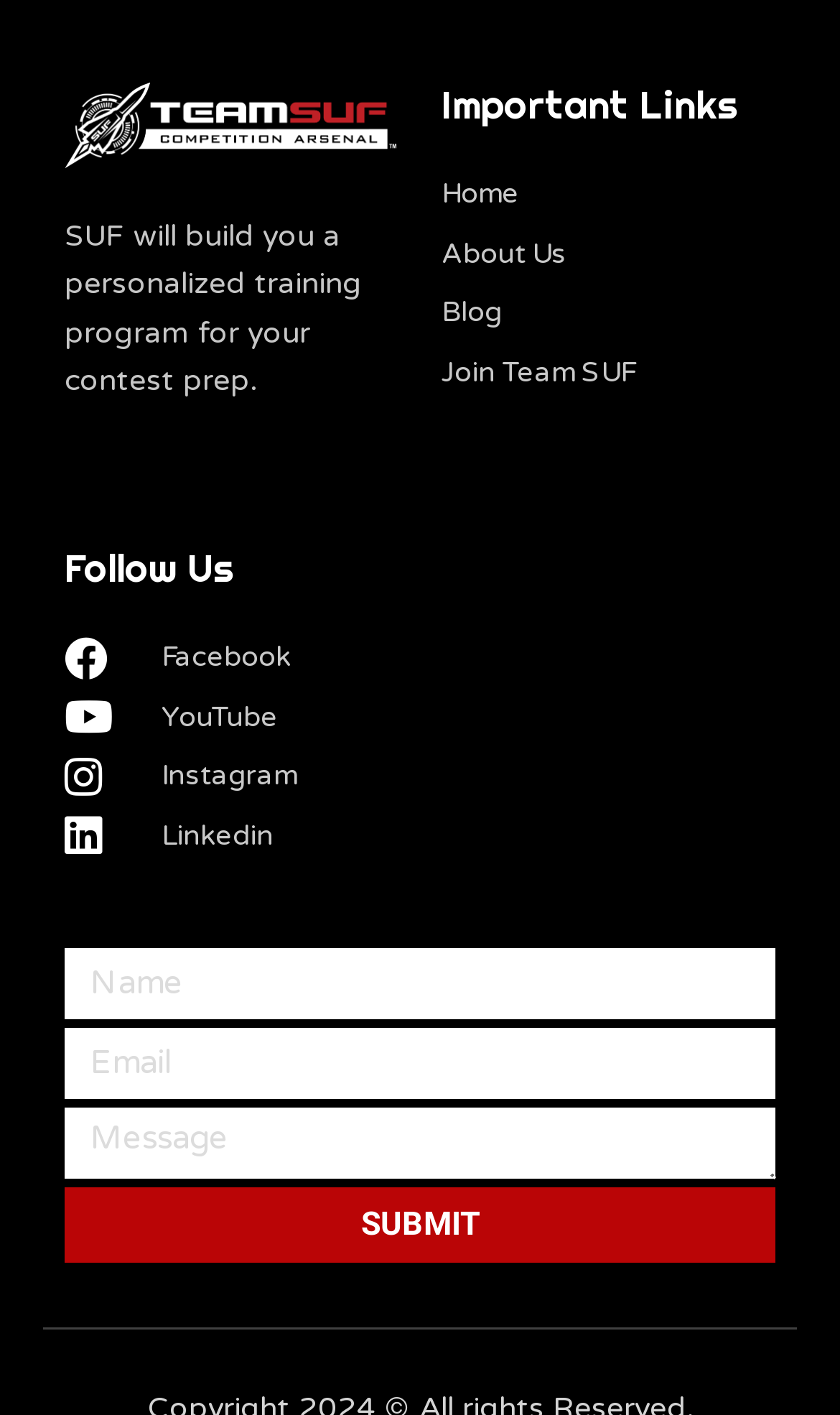What is the purpose of SUF?
Give a one-word or short-phrase answer derived from the screenshot.

Contest prep training